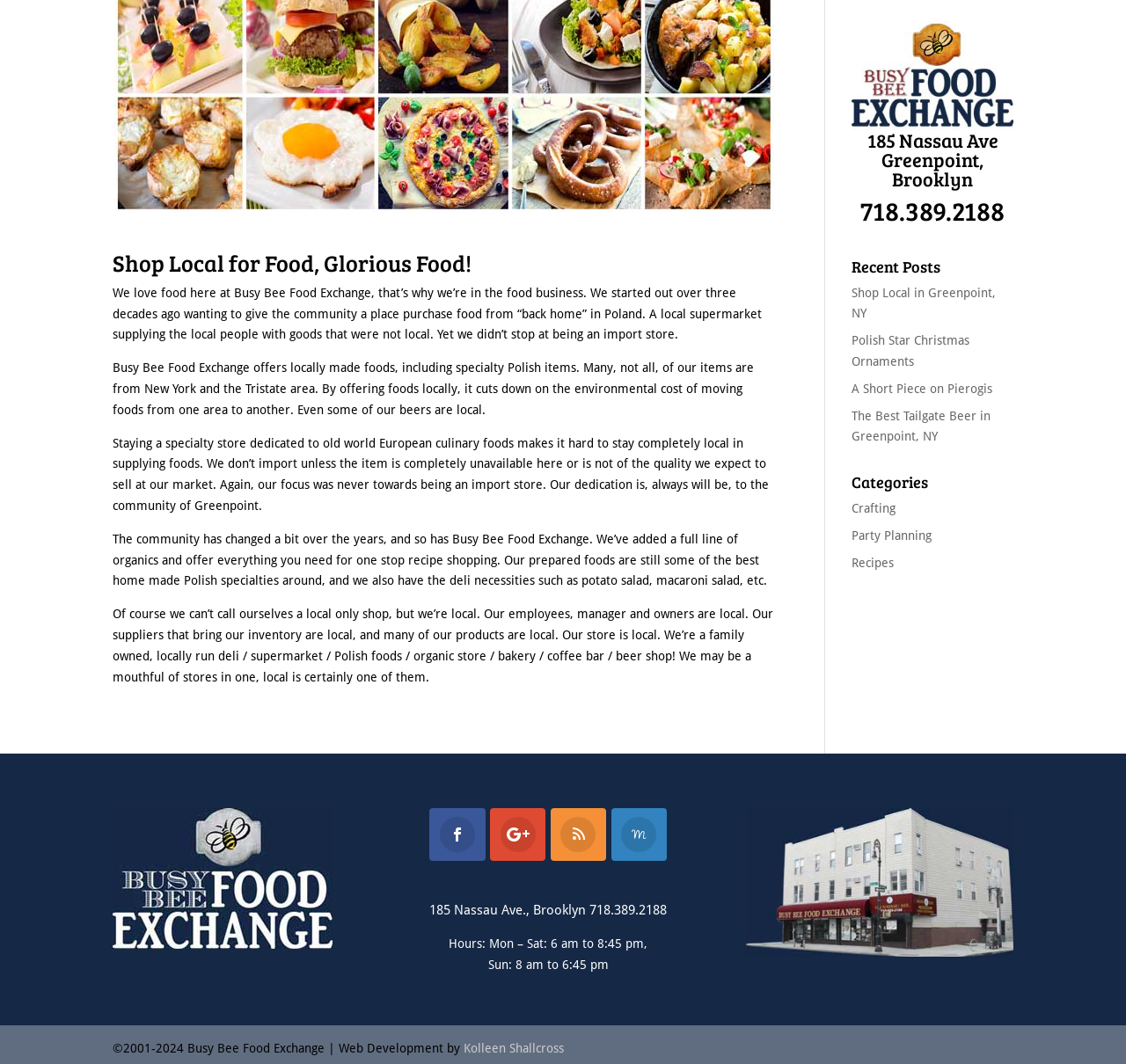Determine the bounding box coordinates of the UI element described below. Use the format (top-left x, top-left y, bottom-right x, bottom-right y) with floating point numbers between 0 and 1: 185 Nassau Ave., Brooklyn 718.389.2188

[0.381, 0.848, 0.592, 0.863]